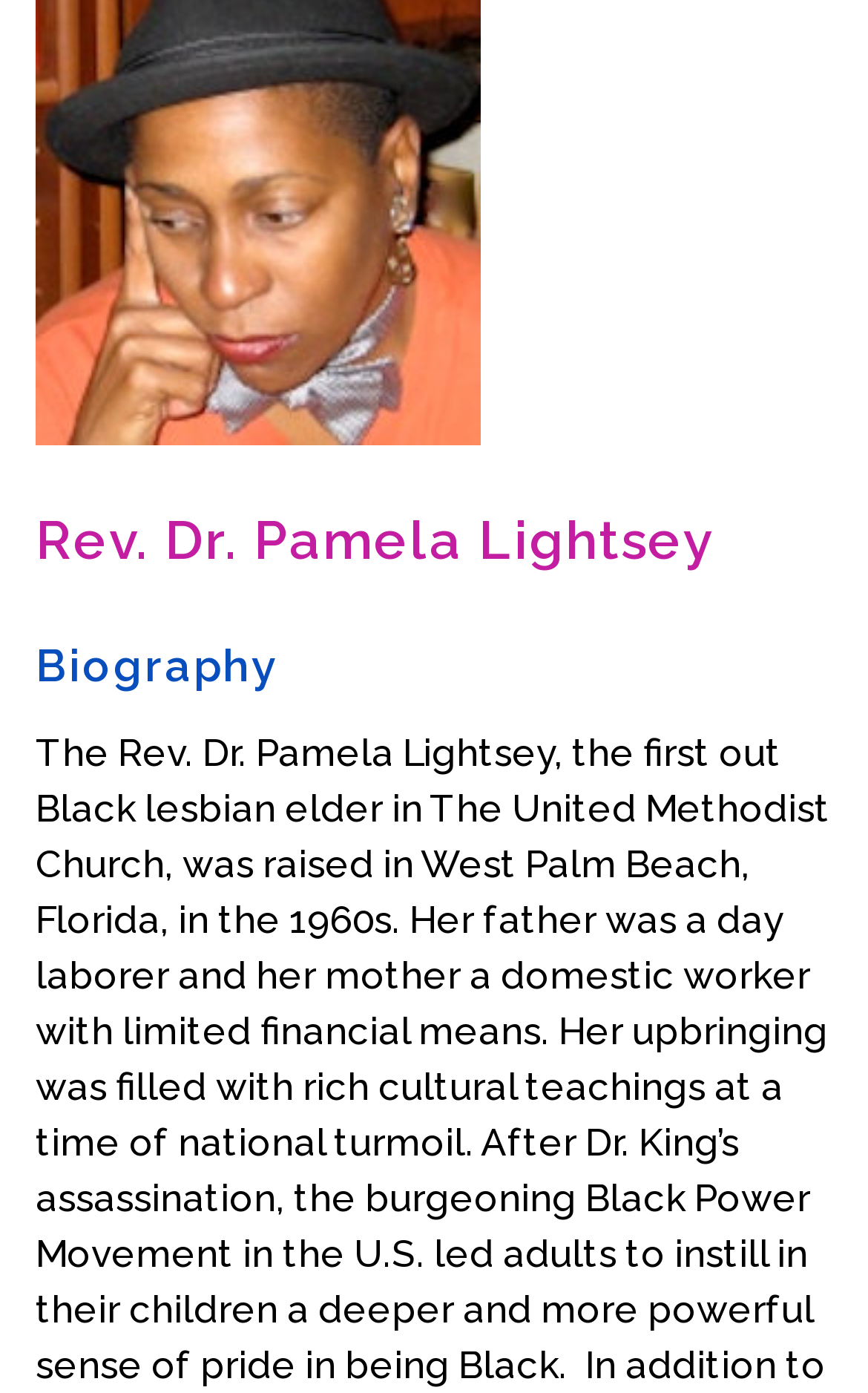Using the description "Education", predict the bounding box of the relevant HTML element.

[0.0, 0.432, 0.293, 0.508]